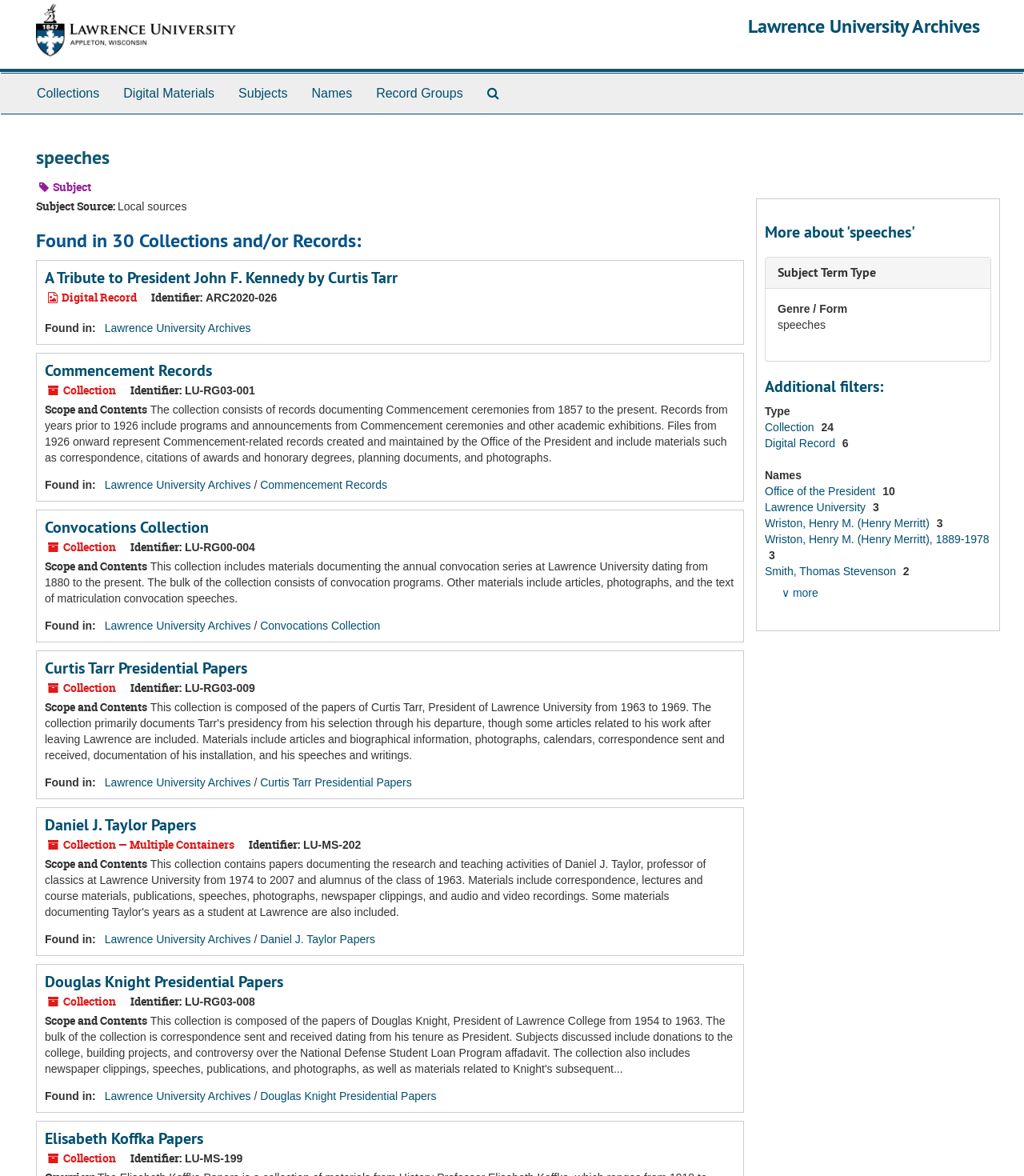Locate the bounding box coordinates of the area to click to fulfill this instruction: "go to 'Commencement Records'". The bounding box should be presented as four float numbers between 0 and 1, in the order [left, top, right, bottom].

[0.044, 0.306, 0.207, 0.324]